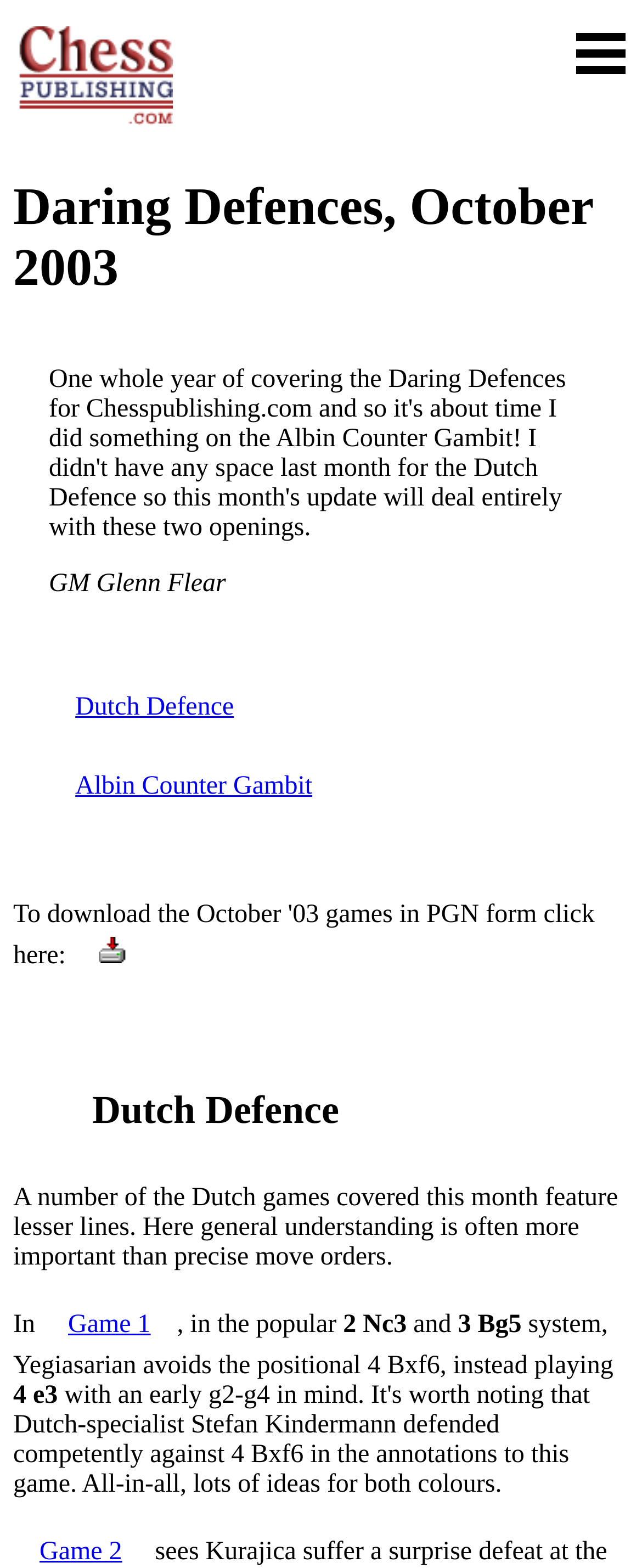Can you give a comprehensive explanation to the question given the content of the image?
What is the author's name?

The author's name is mentioned in the heading 'GM Glenn Flear on Dutch Defence, Albin Counter Gambit' at the top of the webpage.